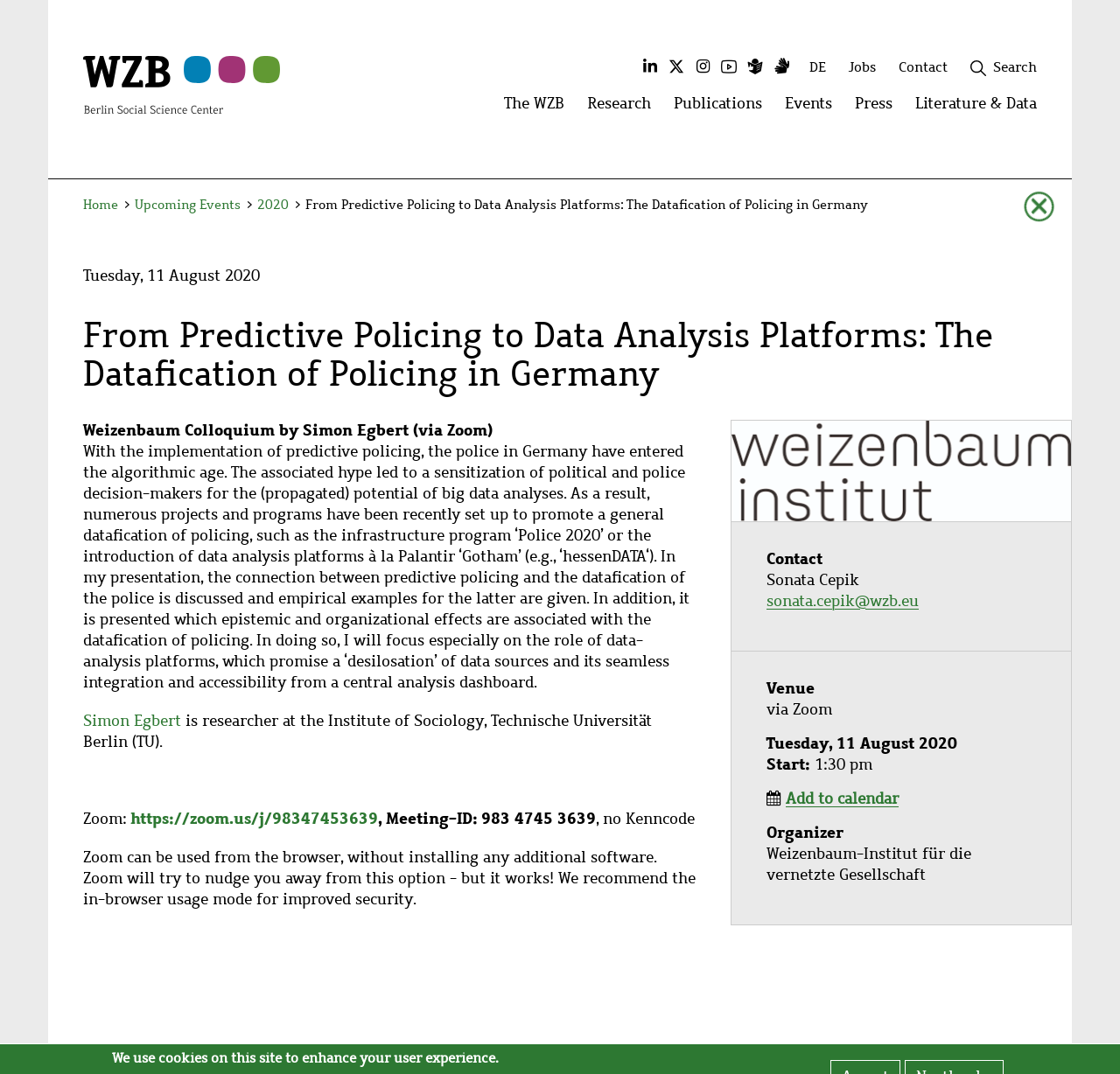Provide the bounding box coordinates of the HTML element described as: "Simple Language". The bounding box coordinates should be four float numbers between 0 and 1, i.e., [left, top, right, bottom].

[0.665, 0.054, 0.683, 0.071]